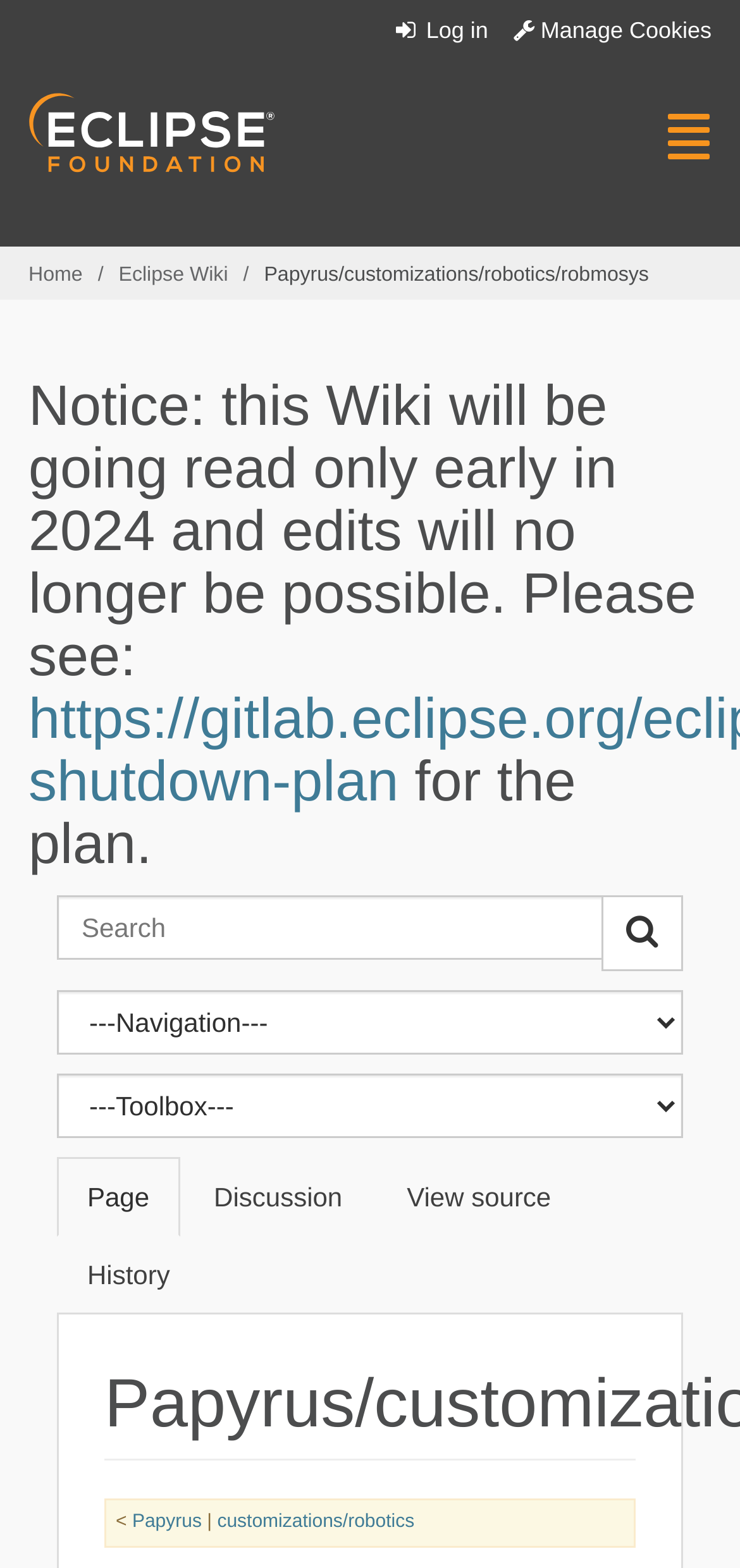Please find the bounding box coordinates of the section that needs to be clicked to achieve this instruction: "Toggle navigation".

[0.9, 0.059, 1.0, 0.115]